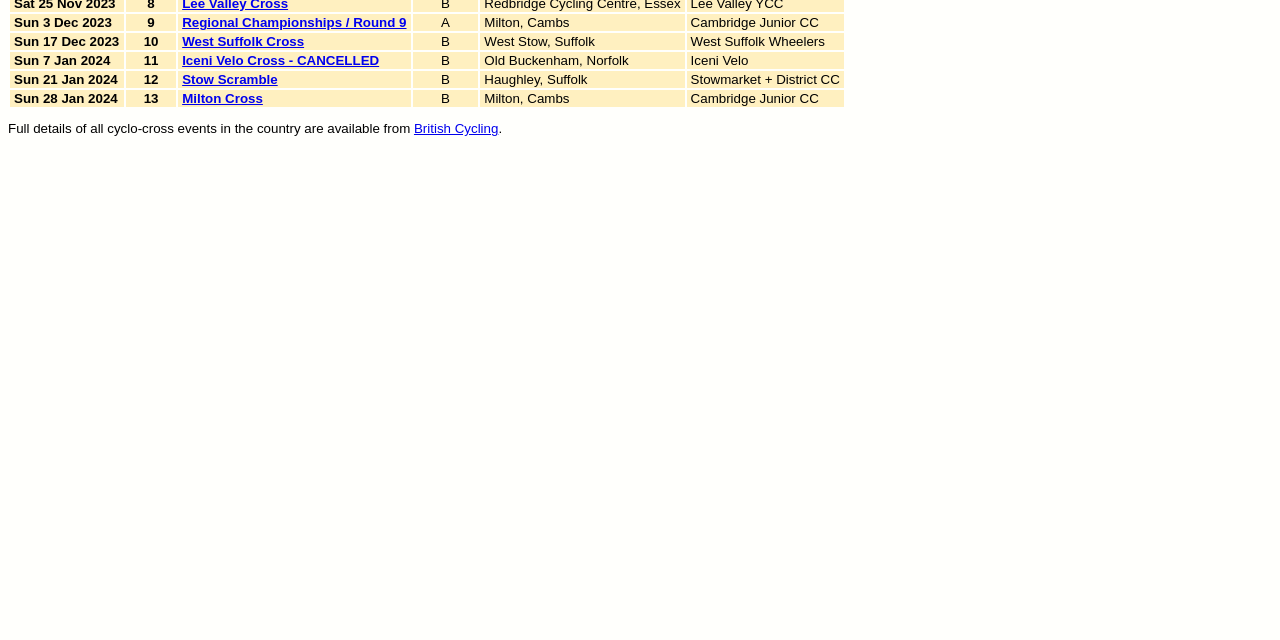Identify the bounding box for the UI element that is described as follows: "Milton Cross".

[0.142, 0.142, 0.205, 0.166]